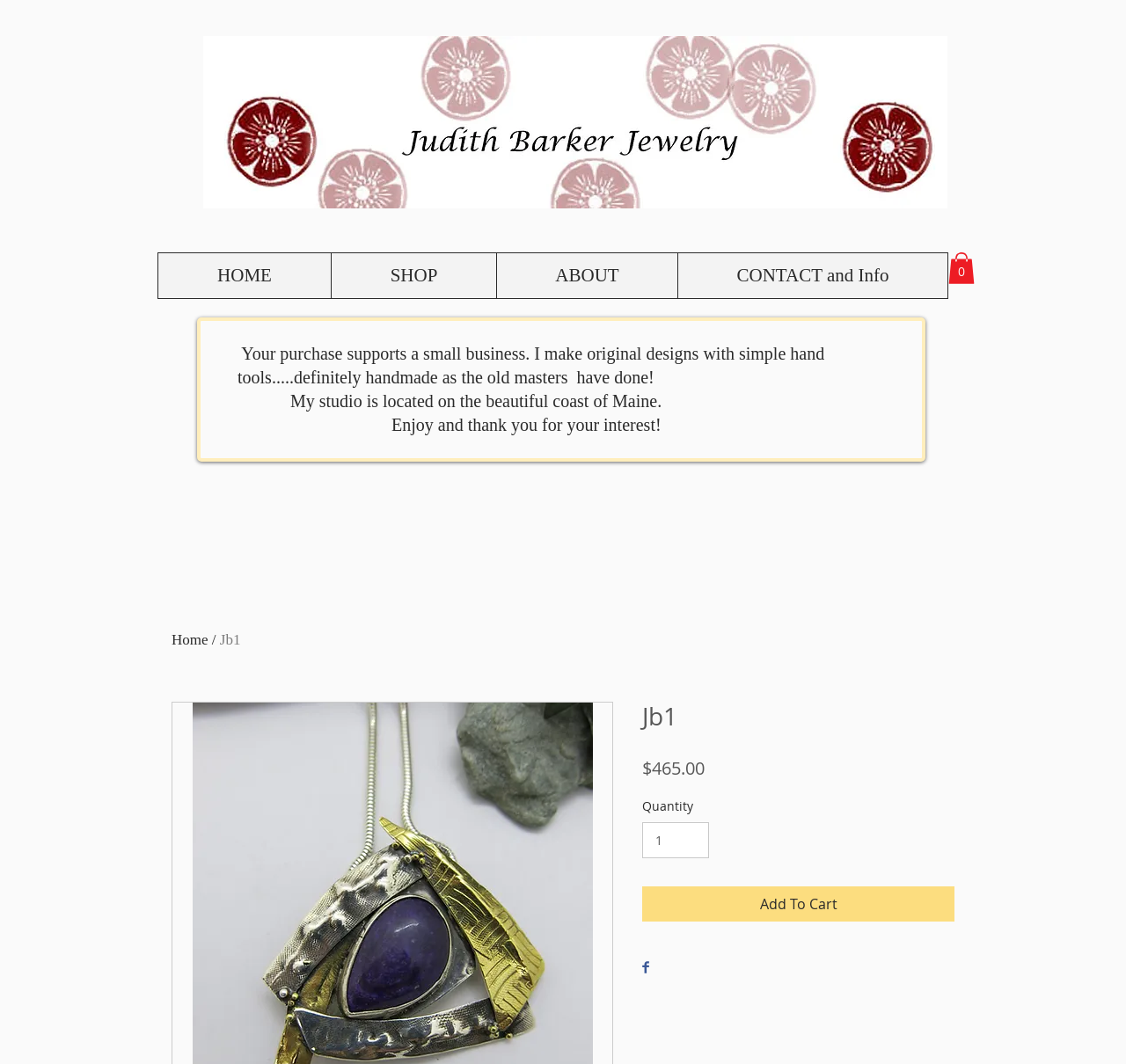Analyze the image and provide a detailed answer to the question: What is the minimum quantity that can be added to the cart?

The spinbutton for Quantity has a valuemin of 1, indicating that the minimum quantity that can be added to the cart is 1.